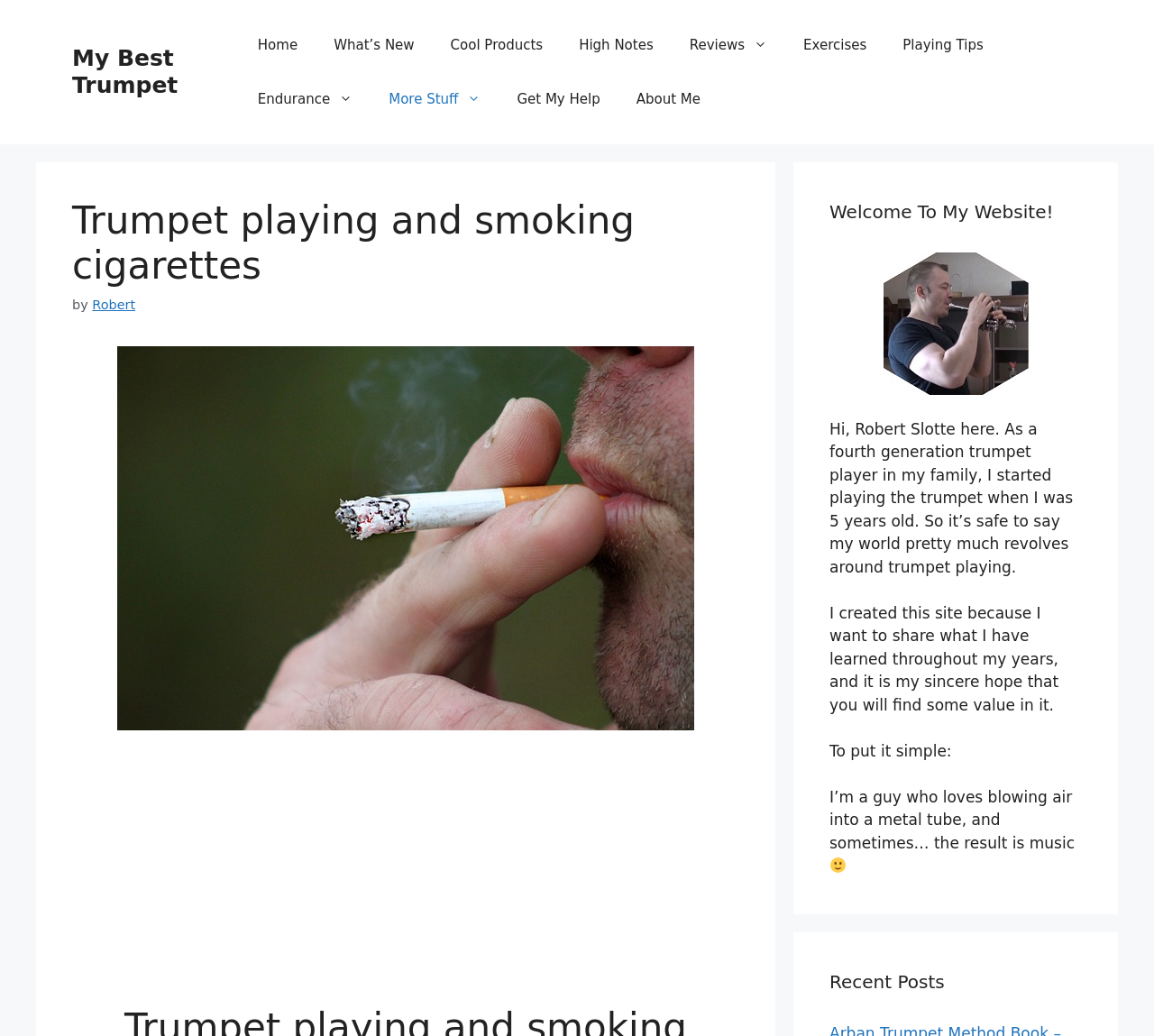What is the text of the webpage's headline?

Trumpet playing and smoking cigarettes